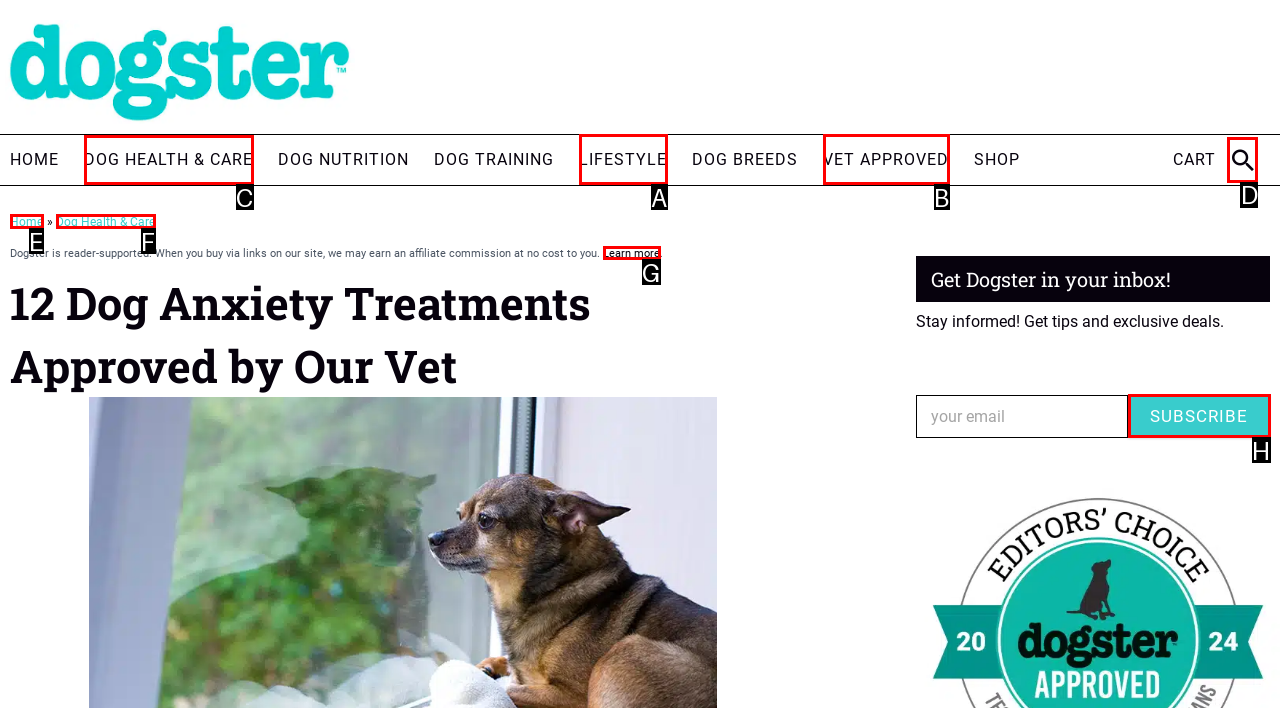Identify the HTML element you need to click to achieve the task: Click on BRANDING. Respond with the corresponding letter of the option.

None